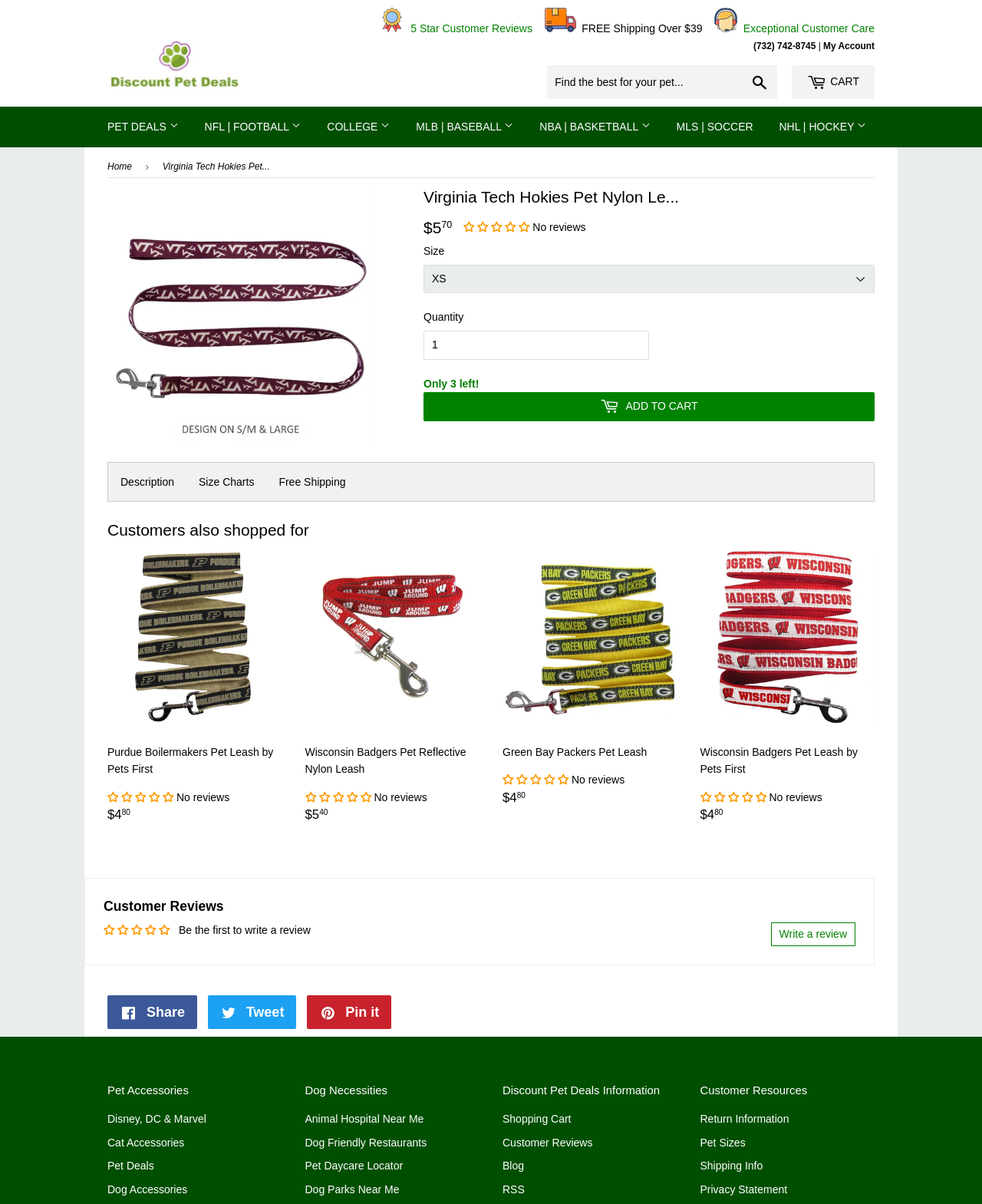Generate a thorough caption that explains the contents of the webpage.

This webpage is about a Virginia Tech Hokies pet nylon leash, specifically the XS size. At the top, there is a navigation bar with links to "Home", "PET DEALS", "NFL | FOOTBALL", "COLLEGE", "MLB | BASEBALL", "NBA | BASKETBALL", "MLS | SOCCER", and "NHL | HOCKEY". Below the navigation bar, there is a search bar with a search button.

On the left side, there is a column with a heading "Virginia Tech Hokies Pet Nylon Leash - XS" and an image of the leash. Below the image, there is a section with the price "$5.70", a rating of "0.00 stars" with no reviews, and a "Size" dropdown menu. There is also a "Quantity" spinner and a button to "ADD TO CART".

On the right side, there is a section with customer reviews, but since there are no reviews, it says "Be the first to write a review" with a button to write a review. Below this section, there are links to share the product on Facebook, Twitter, and Pinterest.

Further down the page, there is a section with related products, including "Customers also shopped for" with images and descriptions of other pet leashes. There are also links to "Description", "Size Charts", and "Free Shipping" at the bottom of the page.

At the very bottom, there is a footer with links to "Pet Accessories", "Disney, DC & Marvel", "Cat Accessories", "Pet Deals", and "Dog Accessories".